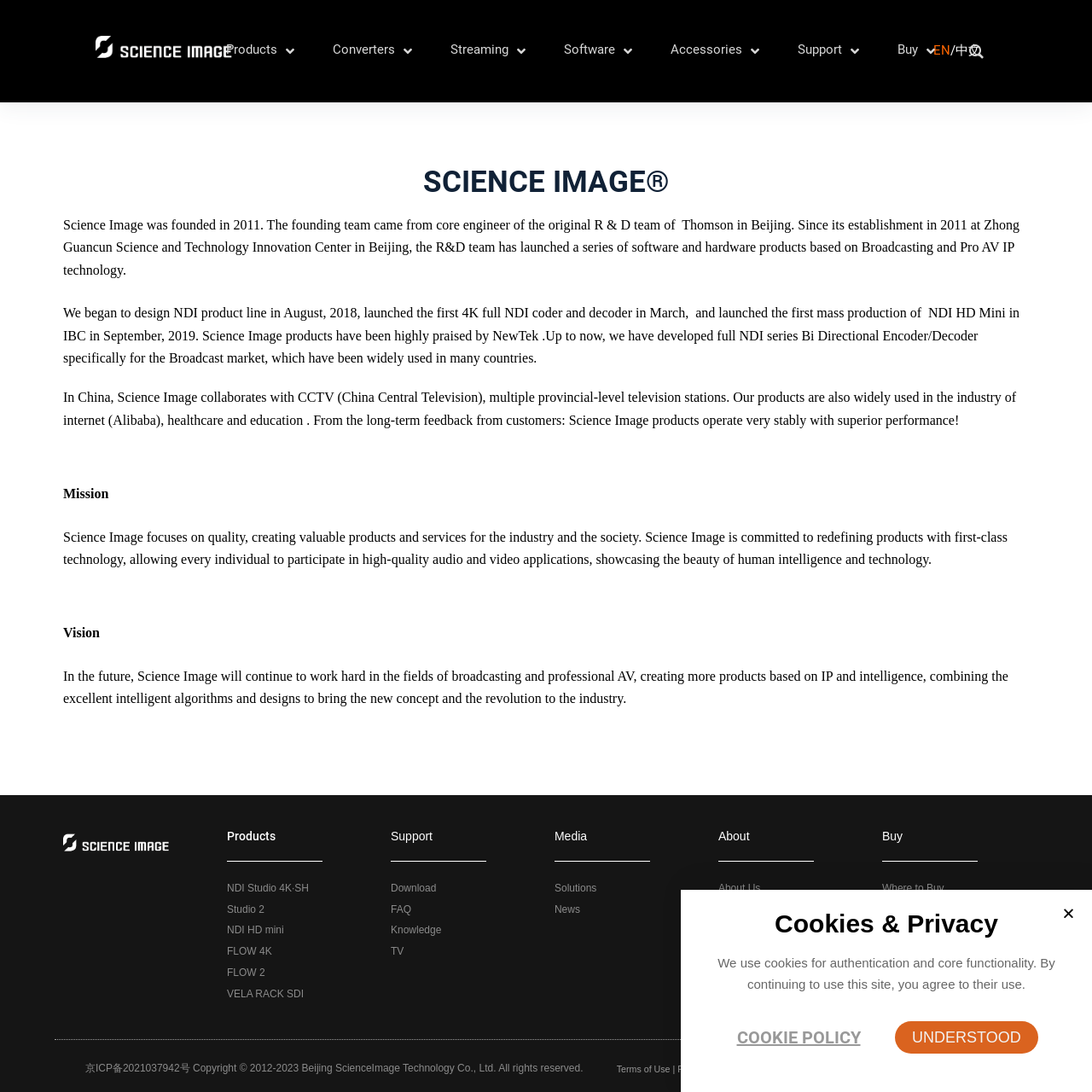Using the provided description: "FLOW 2", find the bounding box coordinates of the corresponding UI element. The output should be four float numbers between 0 and 1, in the format [left, top, right, bottom].

[0.208, 0.884, 0.342, 0.899]